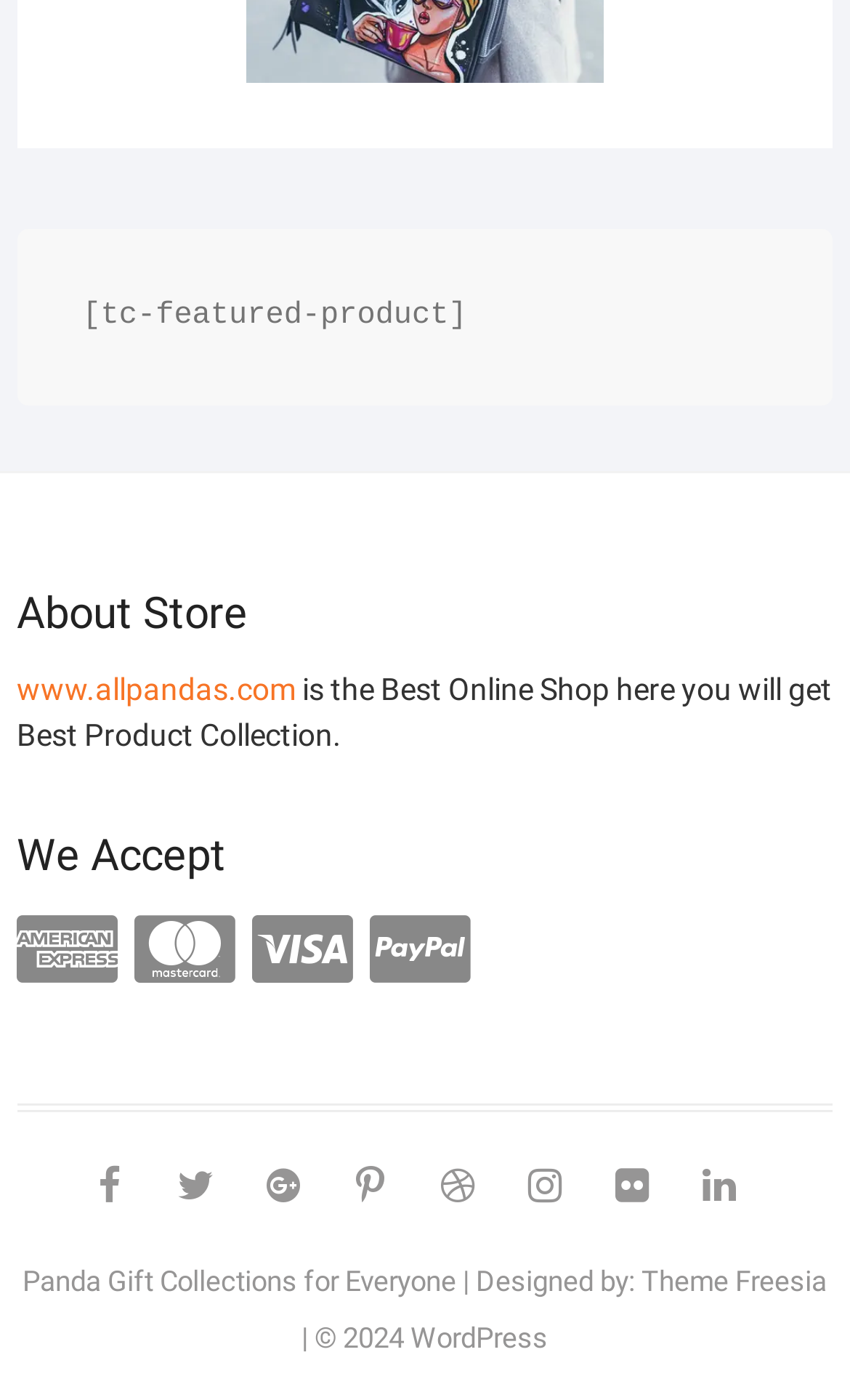Locate the bounding box coordinates of the clickable element to fulfill the following instruction: "View NASA APPEL Images on Flickr". Provide the coordinates as four float numbers between 0 and 1 in the format [left, top, right, bottom].

None